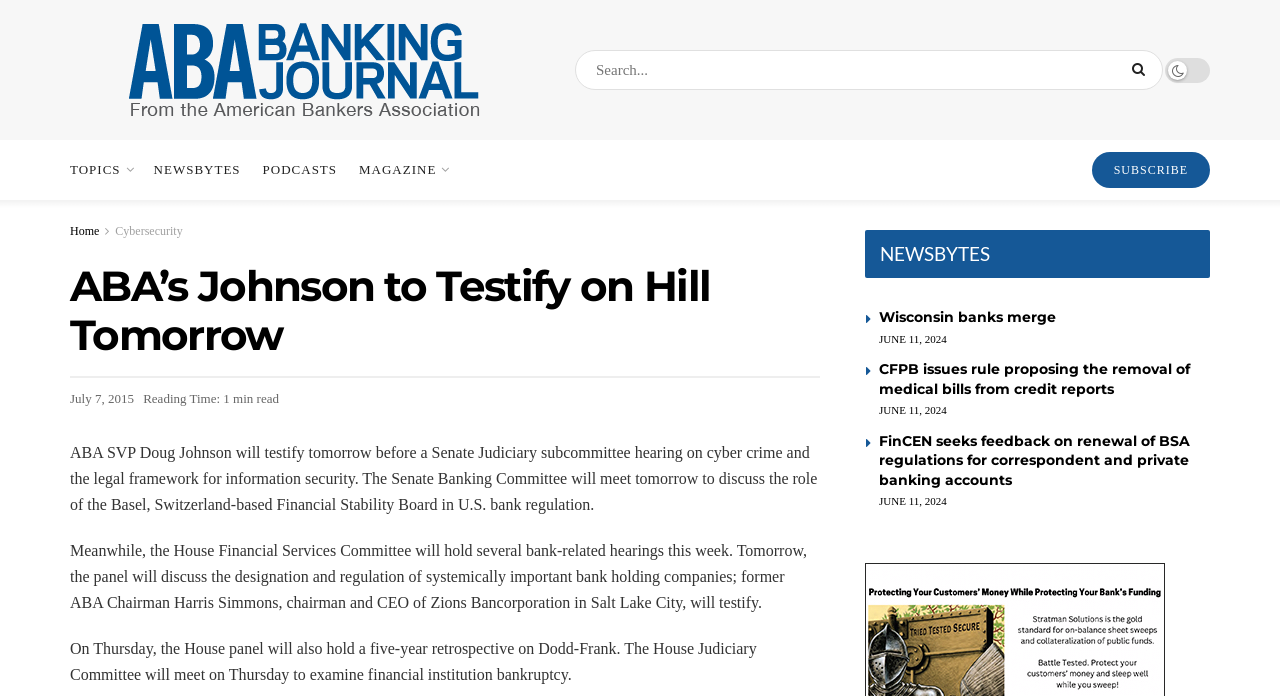Using the elements shown in the image, answer the question comprehensively: What is the topic of the Senate Judiciary subcommittee hearing?

According to the text, ABA SVP Doug Johnson will testify tomorrow before a Senate Judiciary subcommittee hearing on cyber crime and the legal framework for information security.